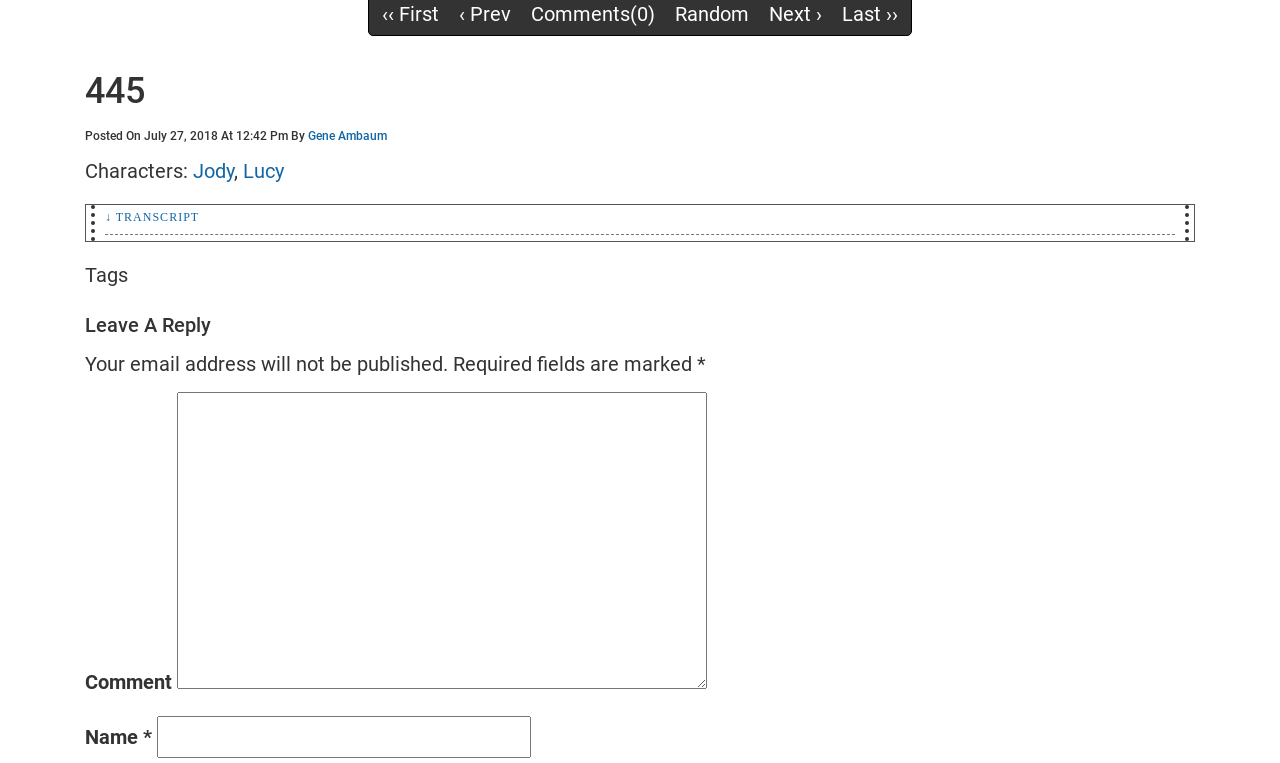Calculate the bounding box coordinates for the UI element based on the following description: "parent_node: Comment name="comment"". Ensure the coordinates are four float numbers between 0 and 1, i.e., [left, top, right, bottom].

[0.138, 0.514, 0.552, 0.903]